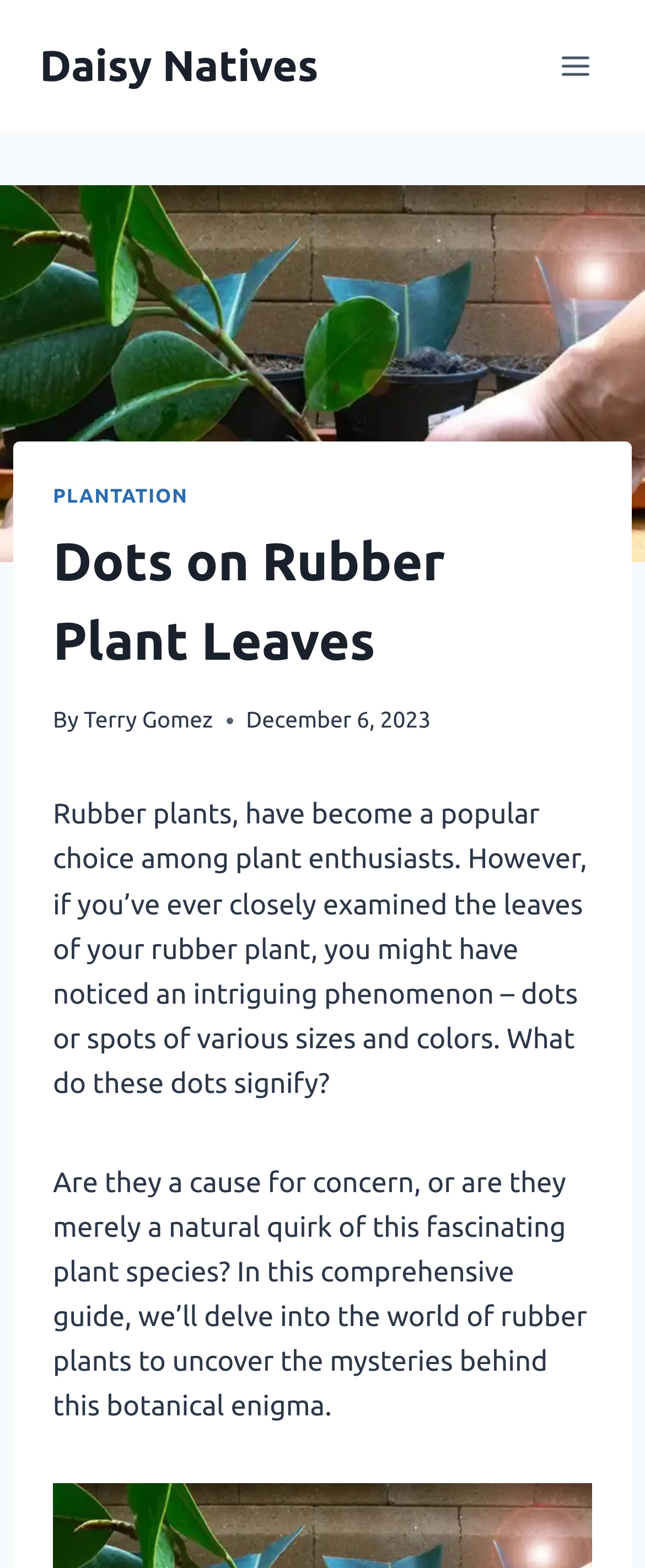Locate the UI element that matches the description Toggle Menu in the webpage screenshot. Return the bounding box coordinates in the format (top-left x, top-left y, bottom-right x, bottom-right y), with values ranging from 0 to 1.

[0.844, 0.026, 0.938, 0.059]